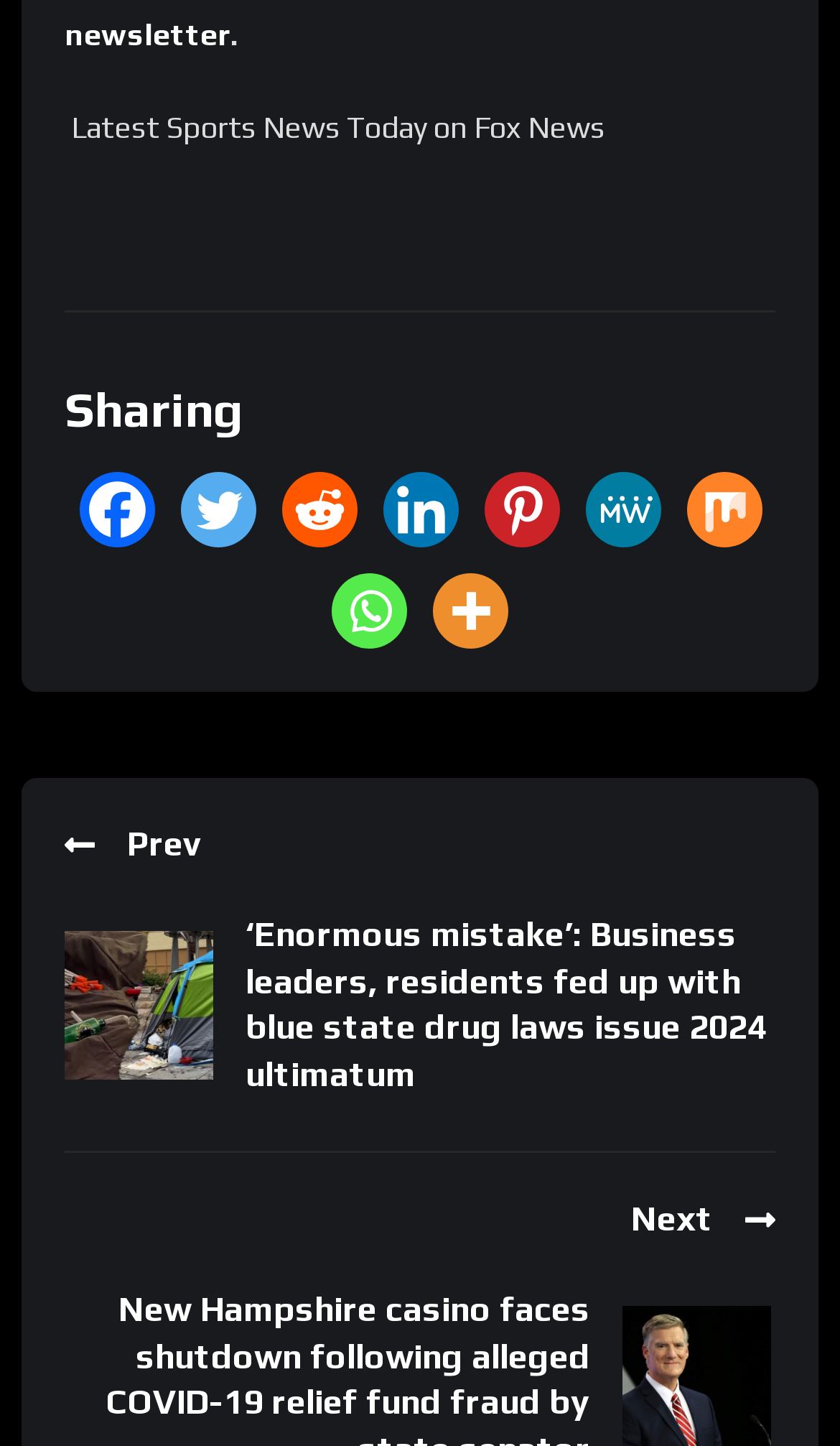Please pinpoint the bounding box coordinates for the region I should click to adhere to this instruction: "Read the news about business leaders and drug laws".

[0.292, 0.63, 0.918, 0.759]